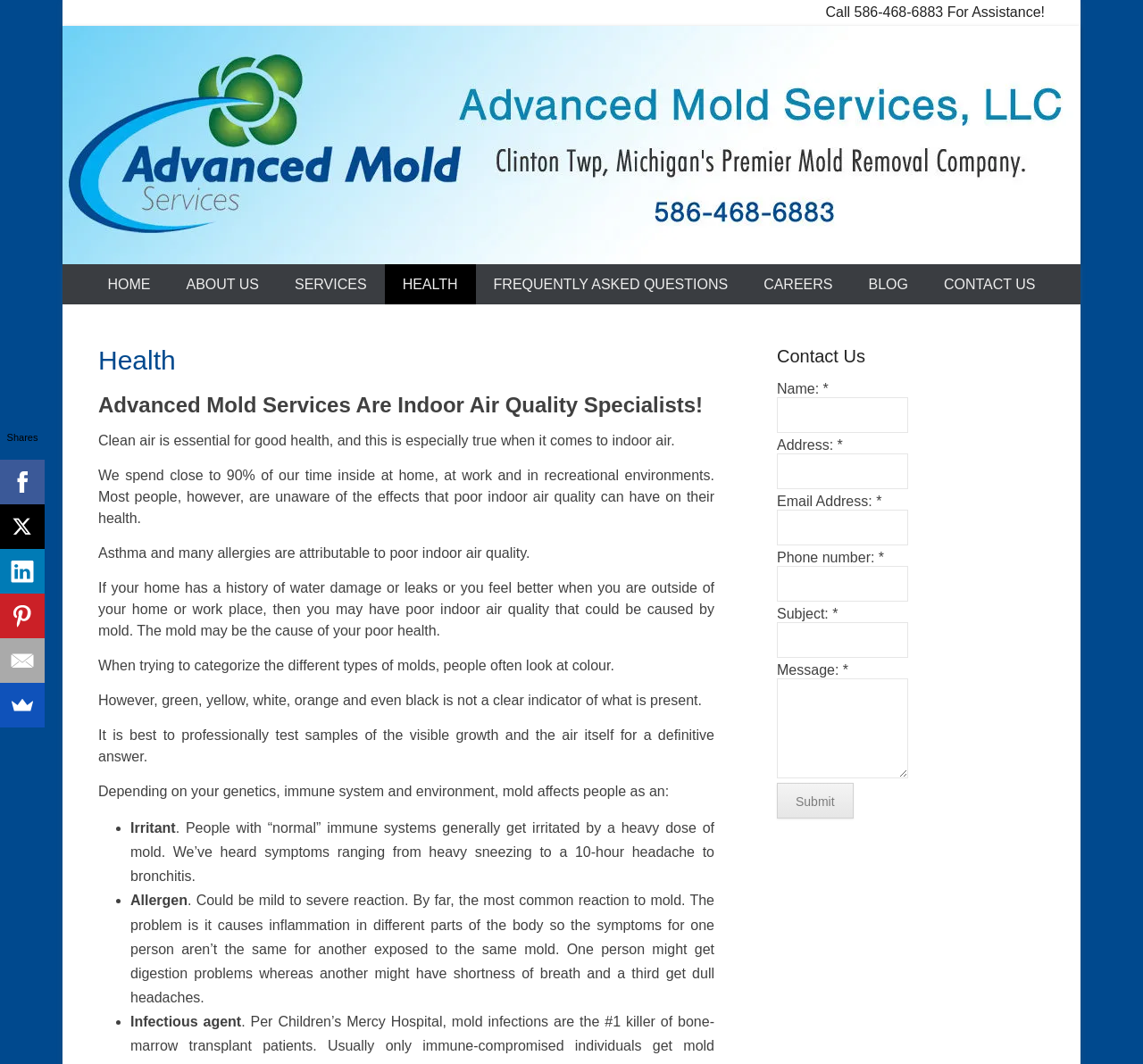What is the phone number to contact Advanced Mold Services?
Please provide a detailed and comprehensive answer to the question.

The phone number can be found in the heading 'Call 586-468-6883 For Assistance!' at the top of the webpage.